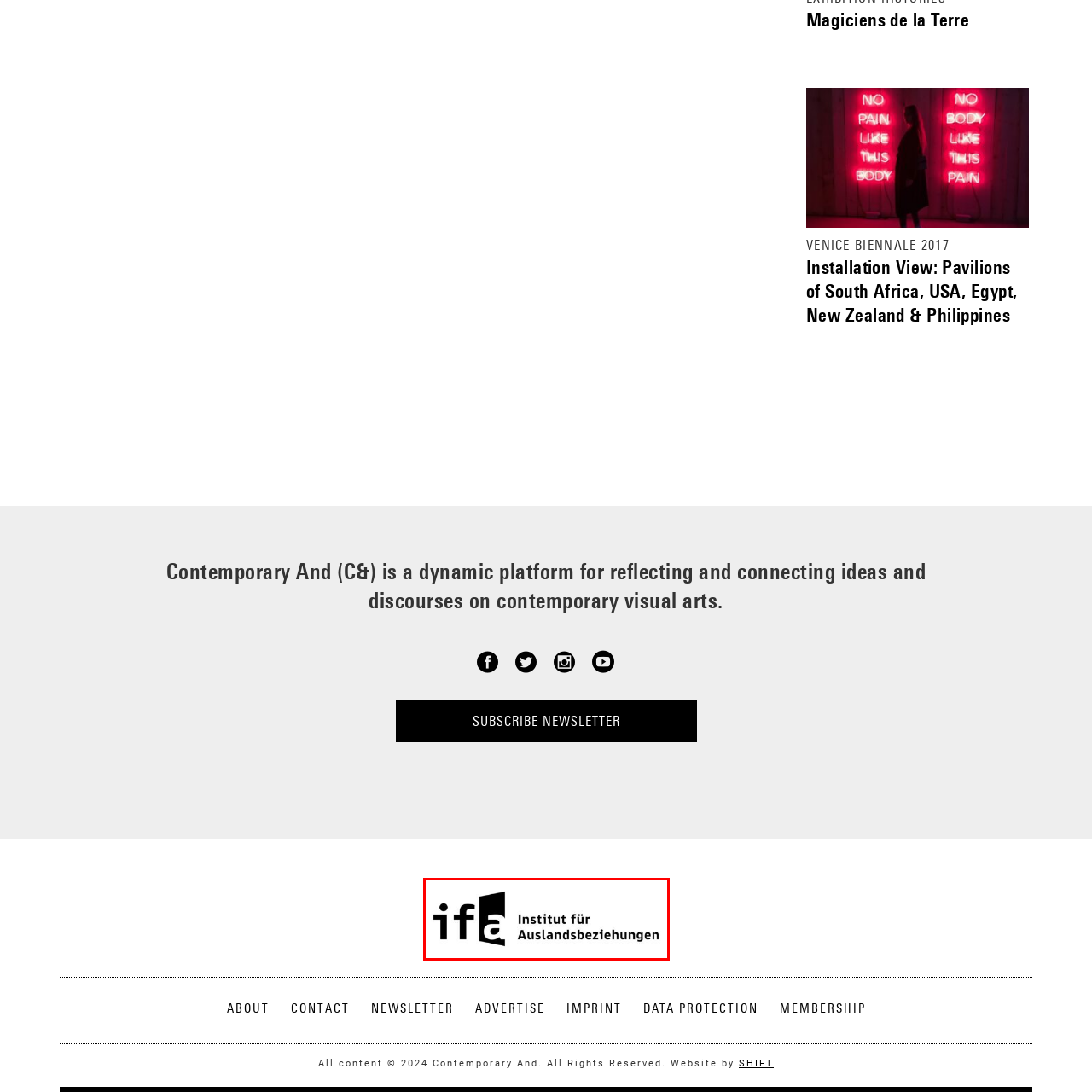Where was the institute's mission highlighted in 2017?
Observe the image marked by the red bounding box and generate a detailed answer to the question.

The institute's mission to engage in artistic and cultural initiatives that bridge international divides was particularly highlighted during the prominent event of the Venice Biennale in 2017.